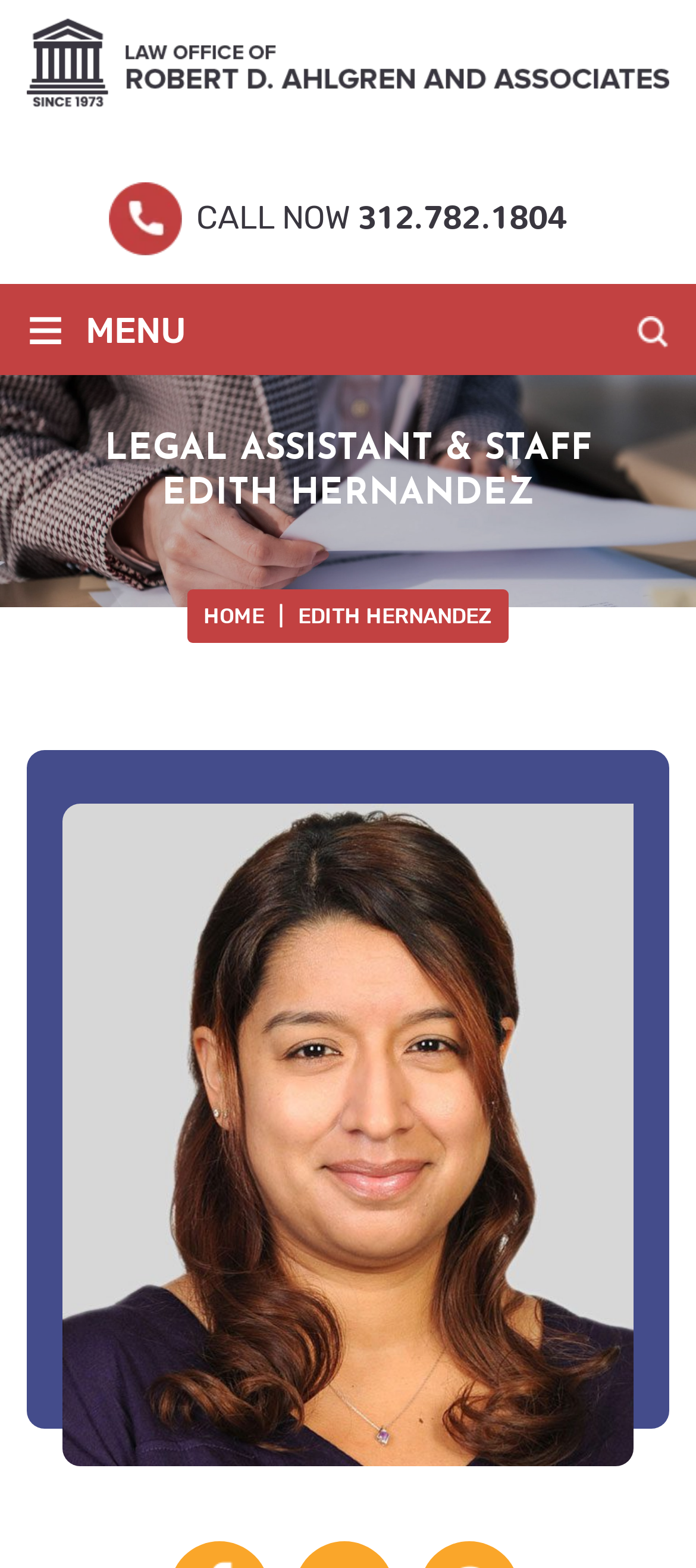Kindly respond to the following question with a single word or a brief phrase: 
What is the name of the legal assistant?

Edith Hernandez